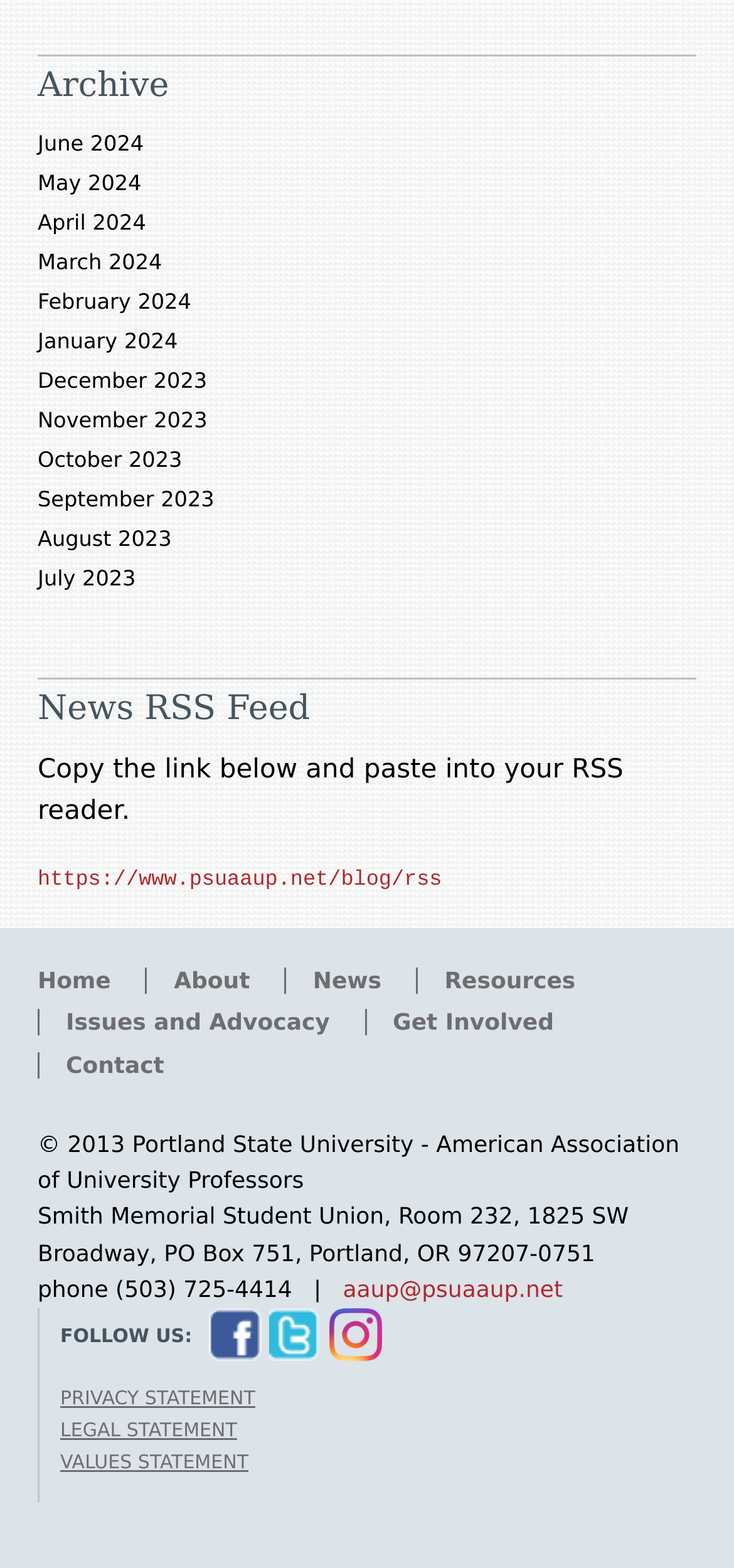How many links are in the footer section?
From the image, respond with a single word or phrase.

7